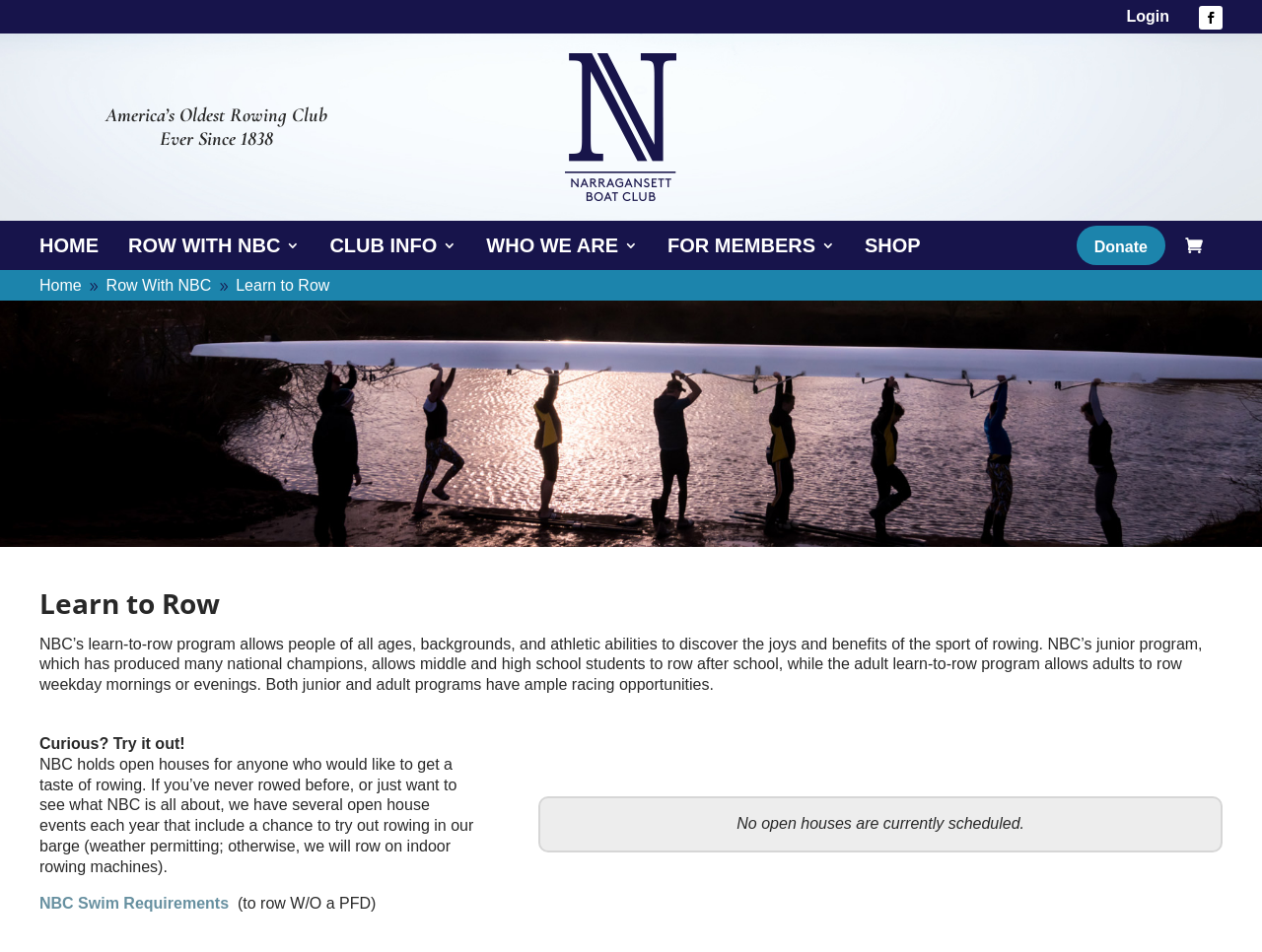Pinpoint the bounding box coordinates of the clickable element needed to complete the instruction: "Click on Donate". The coordinates should be provided as four float numbers between 0 and 1: [left, top, right, bottom].

[0.853, 0.237, 0.923, 0.279]